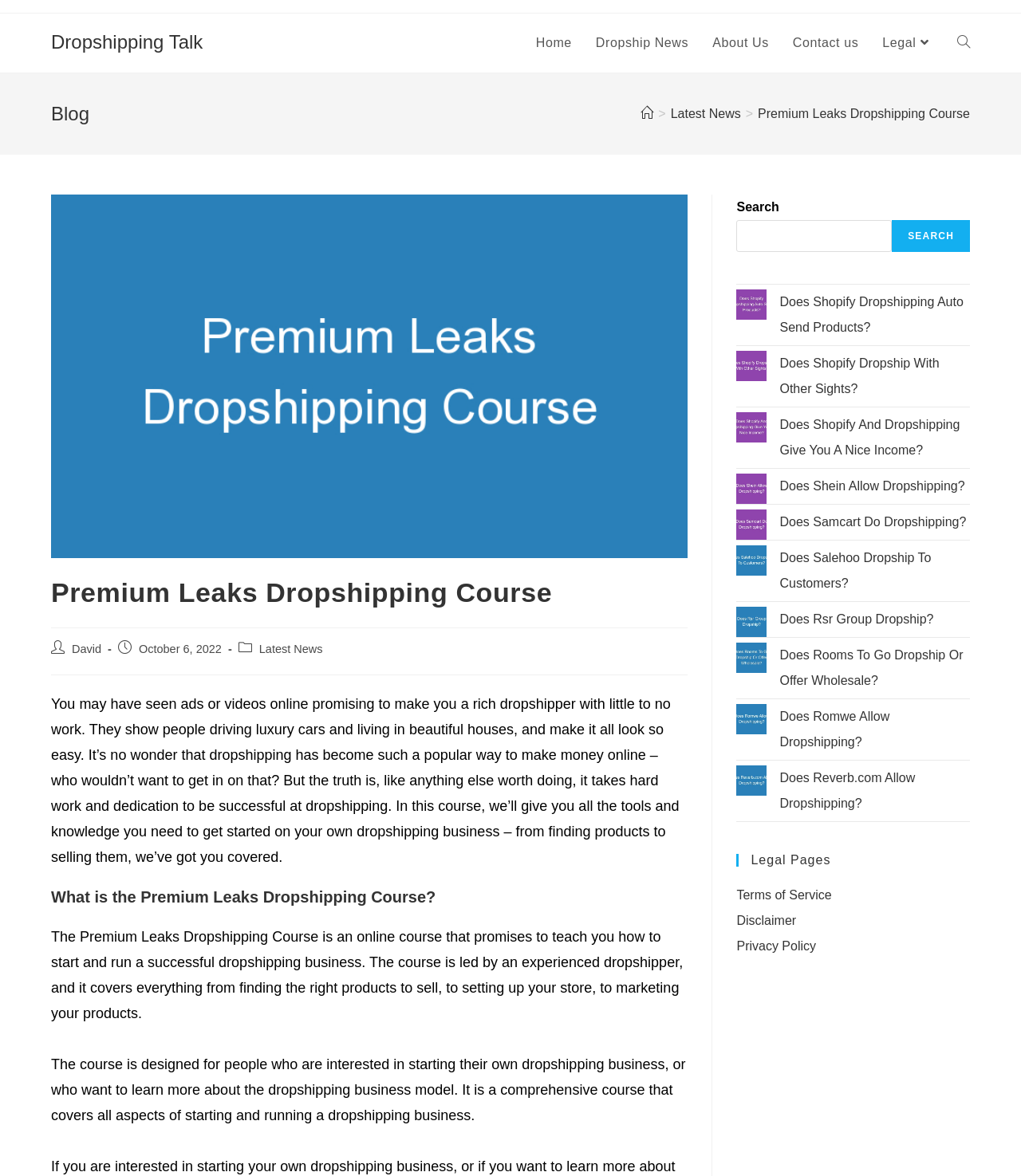Identify the bounding box coordinates of the clickable region necessary to fulfill the following instruction: "Check the 'Legal Pages'". The bounding box coordinates should be four float numbers between 0 and 1, i.e., [left, top, right, bottom].

[0.721, 0.726, 0.95, 0.737]